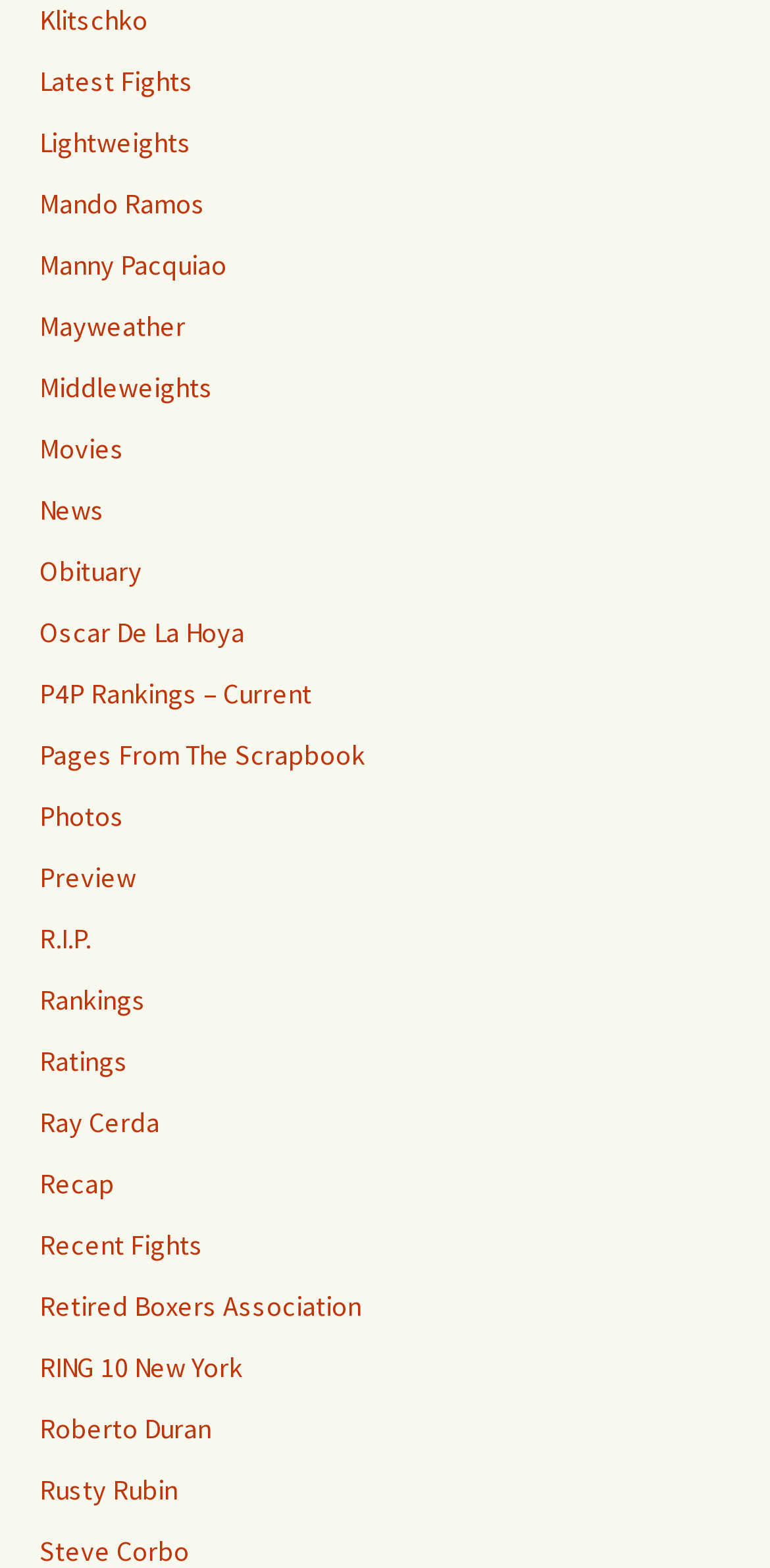Provide a single word or phrase answer to the question: 
What is the first link on the webpage?

Klitschko